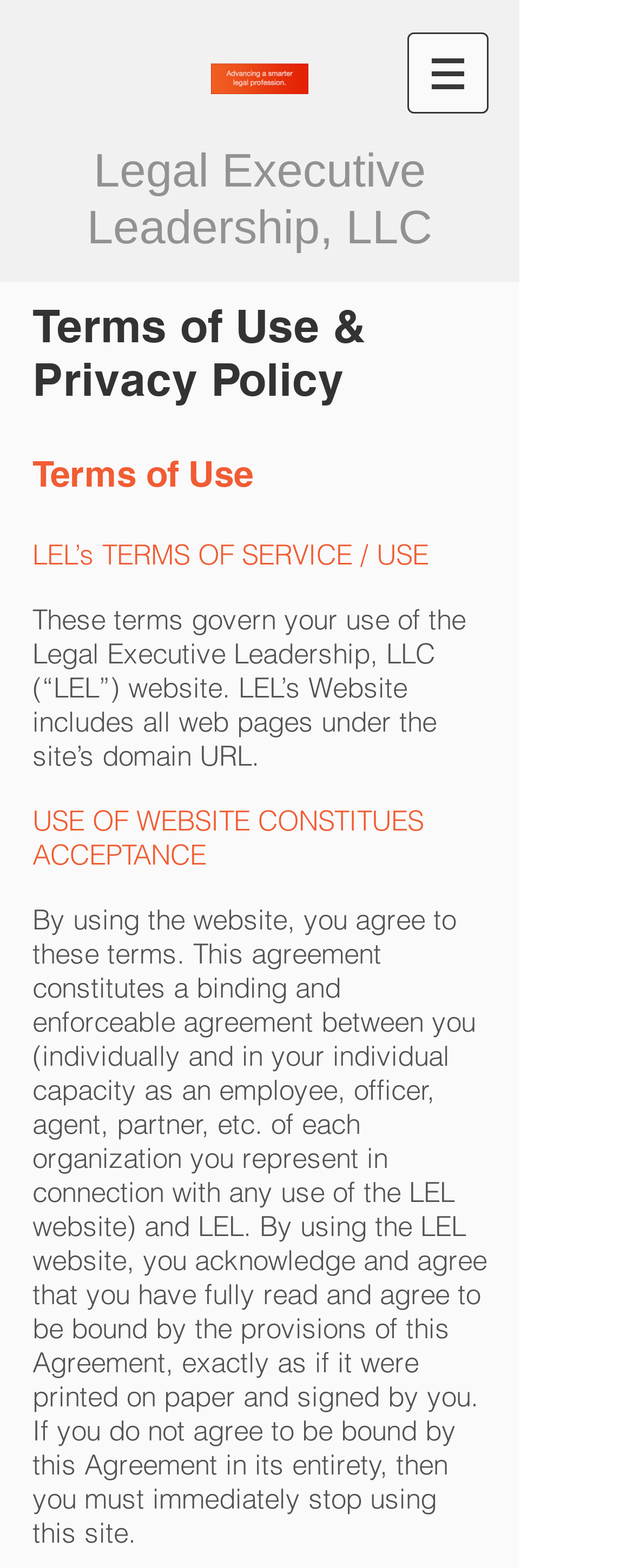For the given element description Terms of Use, determine the bounding box coordinates of the UI element. The coordinates should follow the format (top-left x, top-left y, bottom-right x, bottom-right y) and be within the range of 0 to 1.

[0.051, 0.289, 0.4, 0.316]